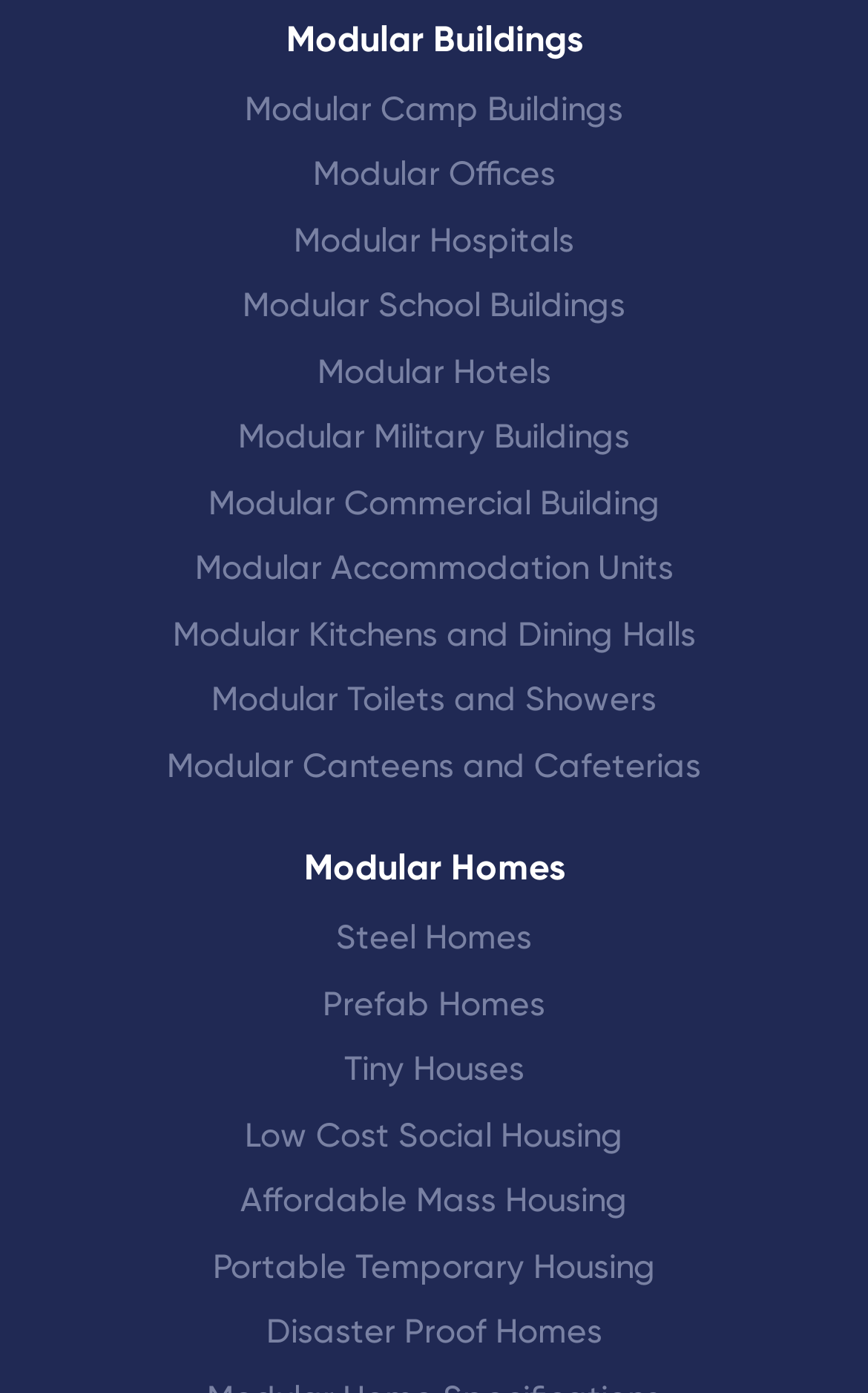Identify the bounding box coordinates of the element that should be clicked to fulfill this task: "View Modular Offices". The coordinates should be provided as four float numbers between 0 and 1, i.e., [left, top, right, bottom].

[0.36, 0.102, 0.64, 0.148]